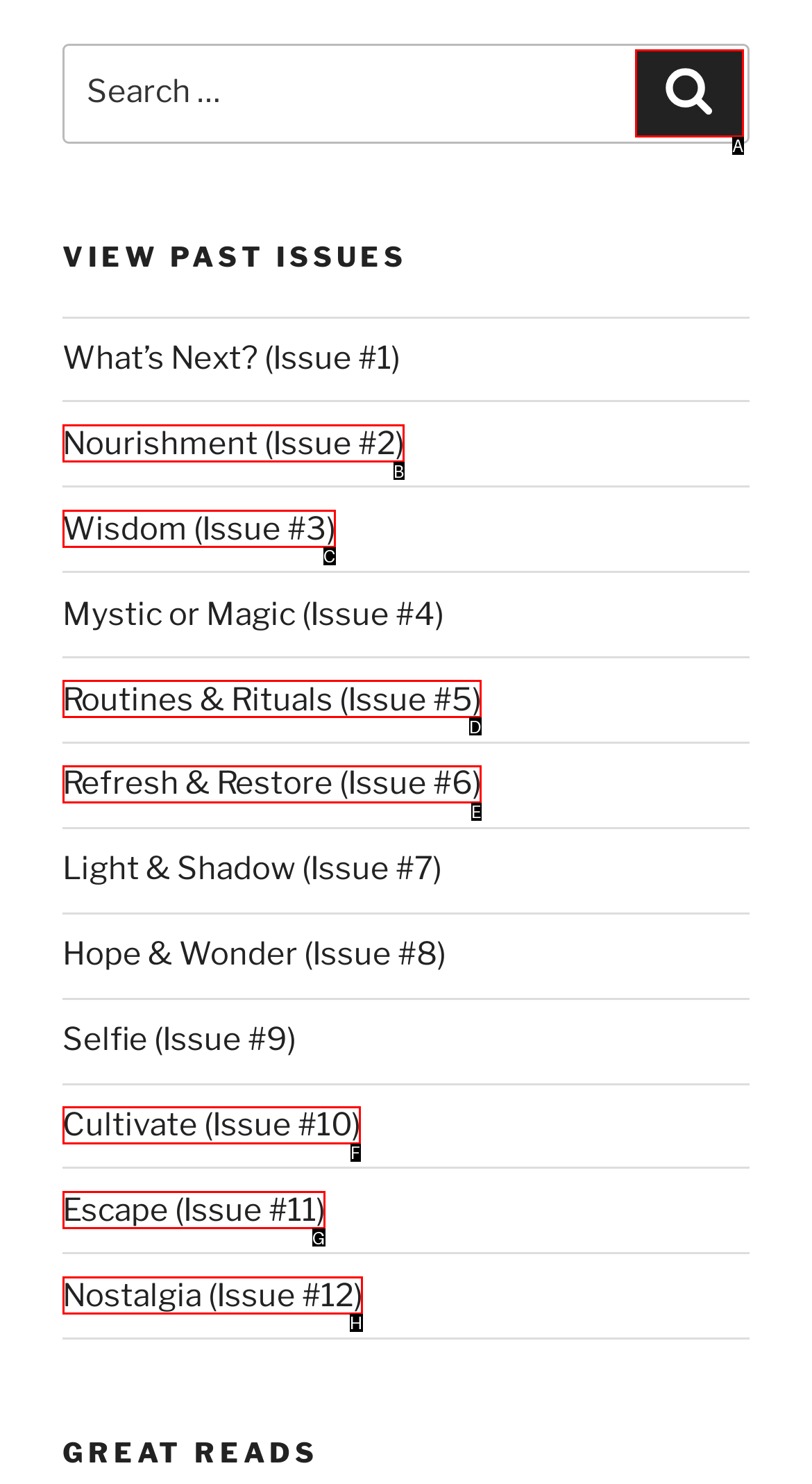Please determine which option aligns with the description: Search. Respond with the option’s letter directly from the available choices.

A